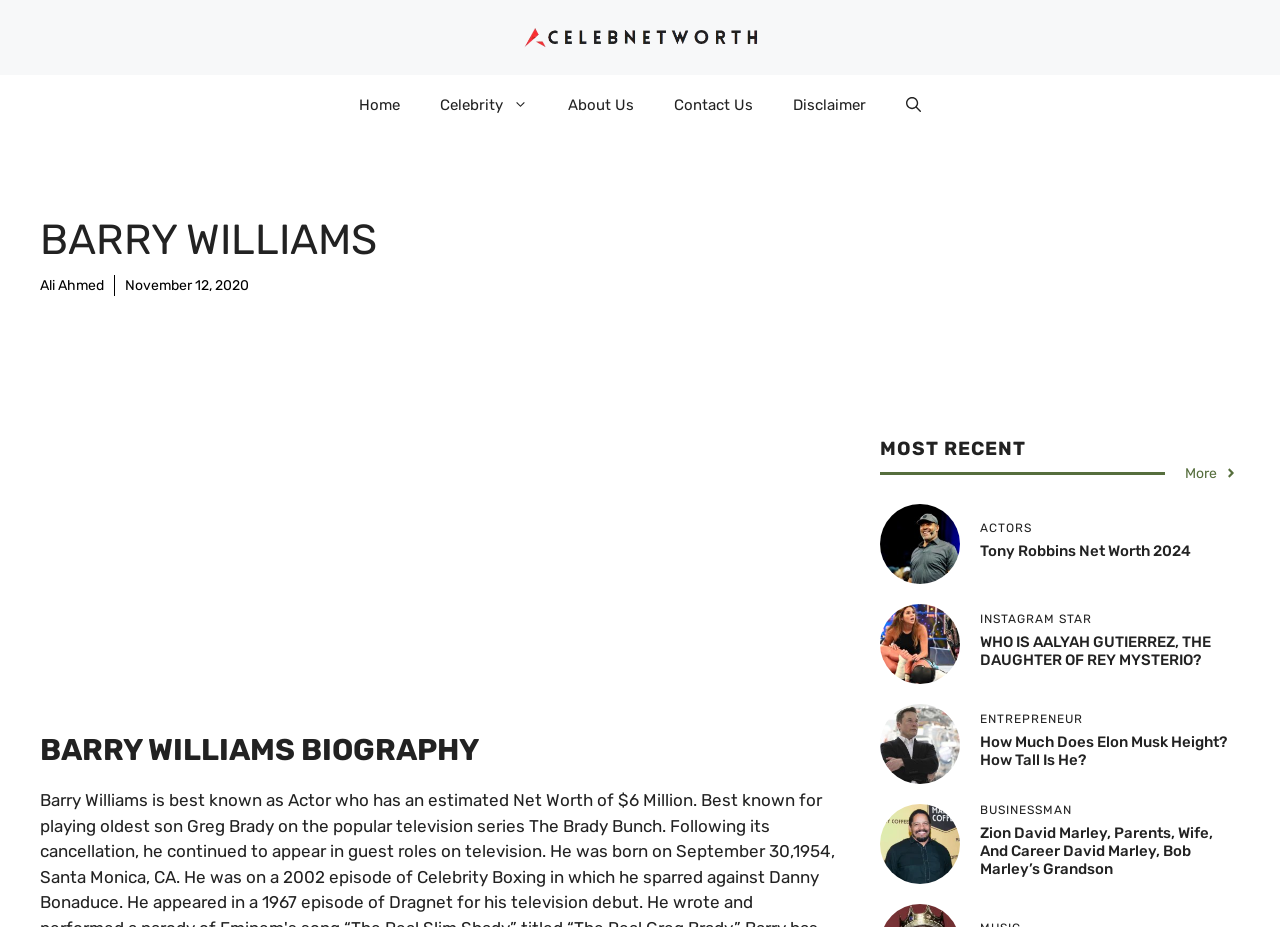Give a concise answer of one word or phrase to the question: 
What is the category of the person mentioned in the 'MOST RECENT' section?

Actors